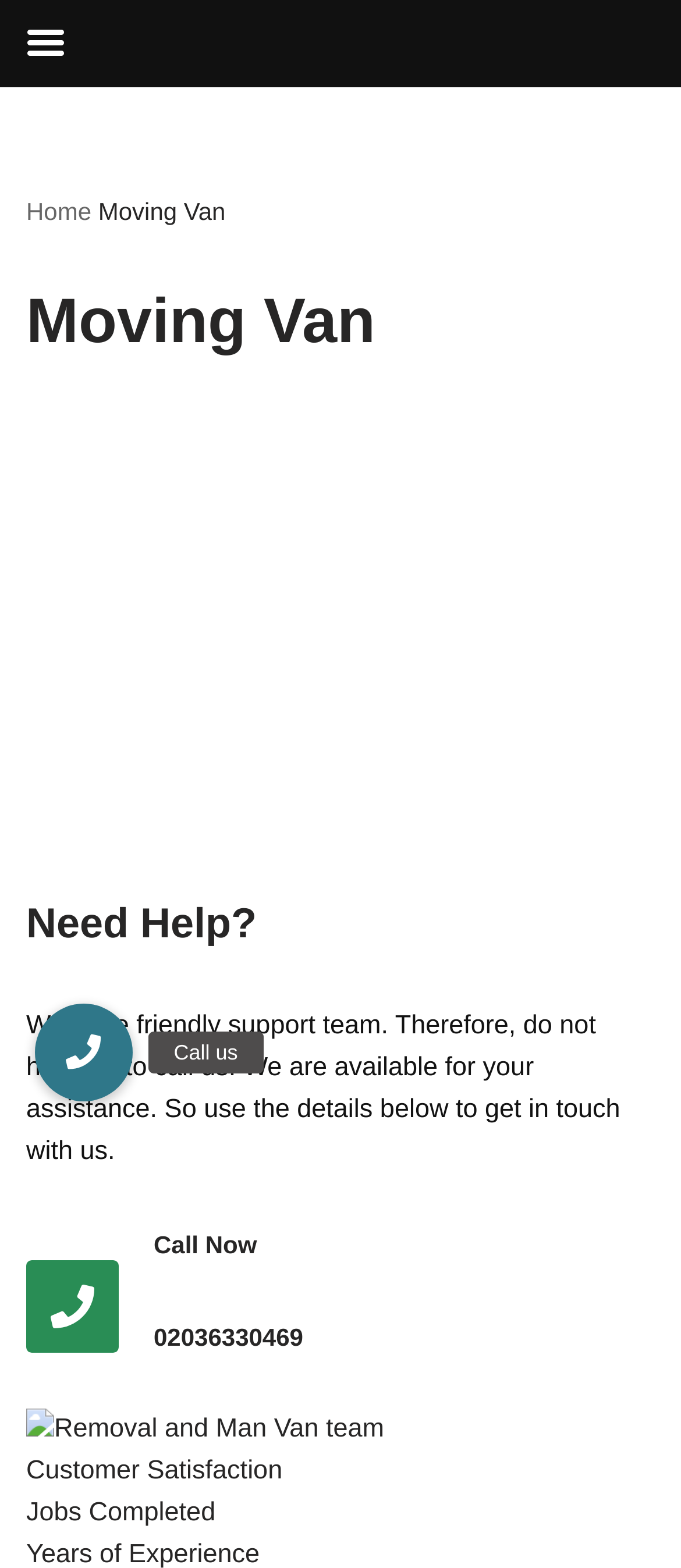Predict the bounding box of the UI element based on the description: "Skip to content". The coordinates should be four float numbers between 0 and 1, formatted as [left, top, right, bottom].

[0.0, 0.091, 0.077, 0.114]